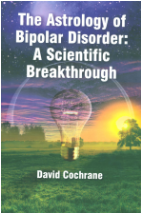Who is the author of the book?
Use the information from the screenshot to give a comprehensive response to the question.

The author's name is mentioned in the caption as 'David Cochrane', which is the person who wrote the book 'The Astrology of Bipolar Disorder'.